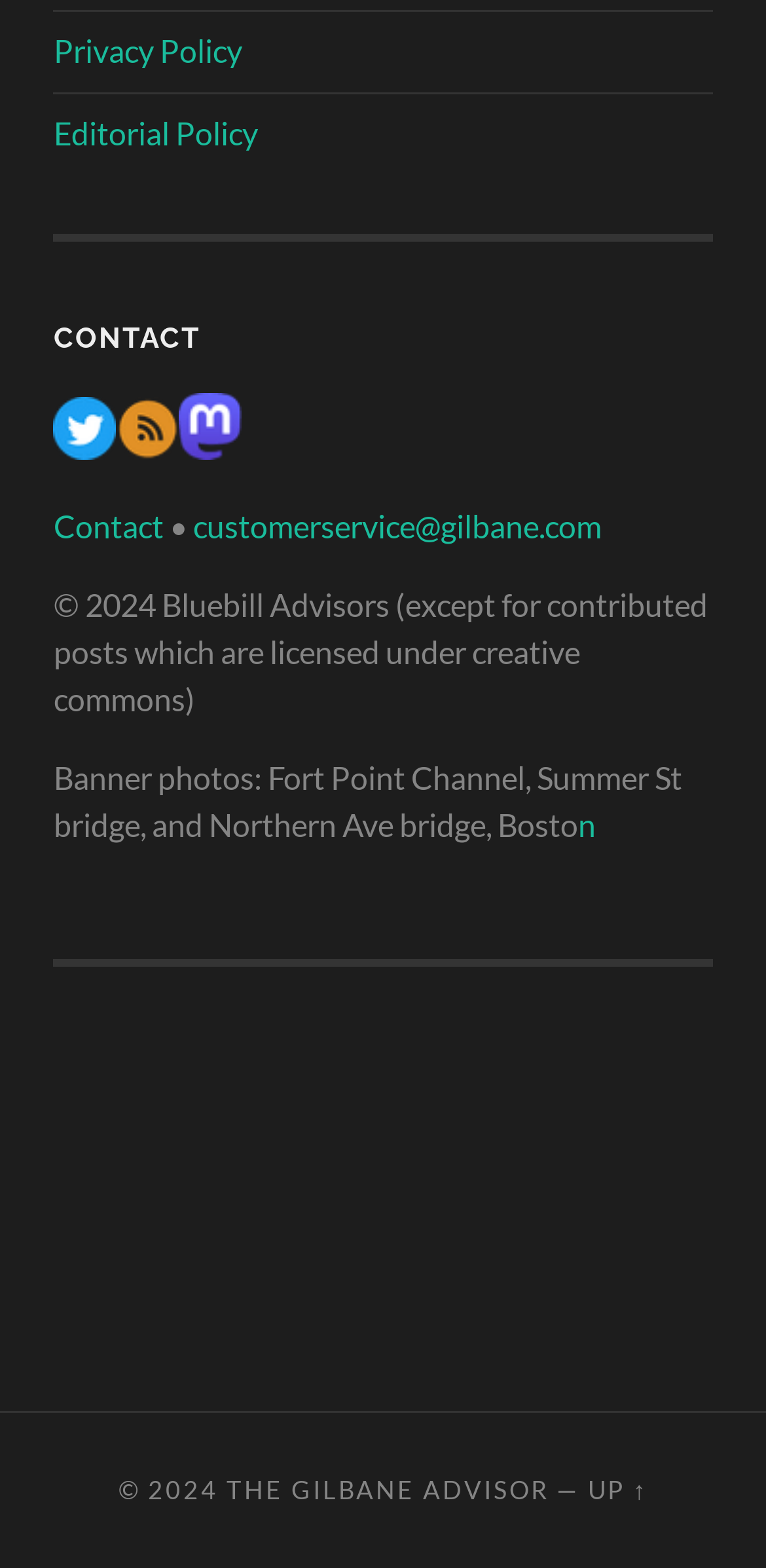Please respond to the question with a concise word or phrase:
What is the company name?

Bluebill Advisors Inc